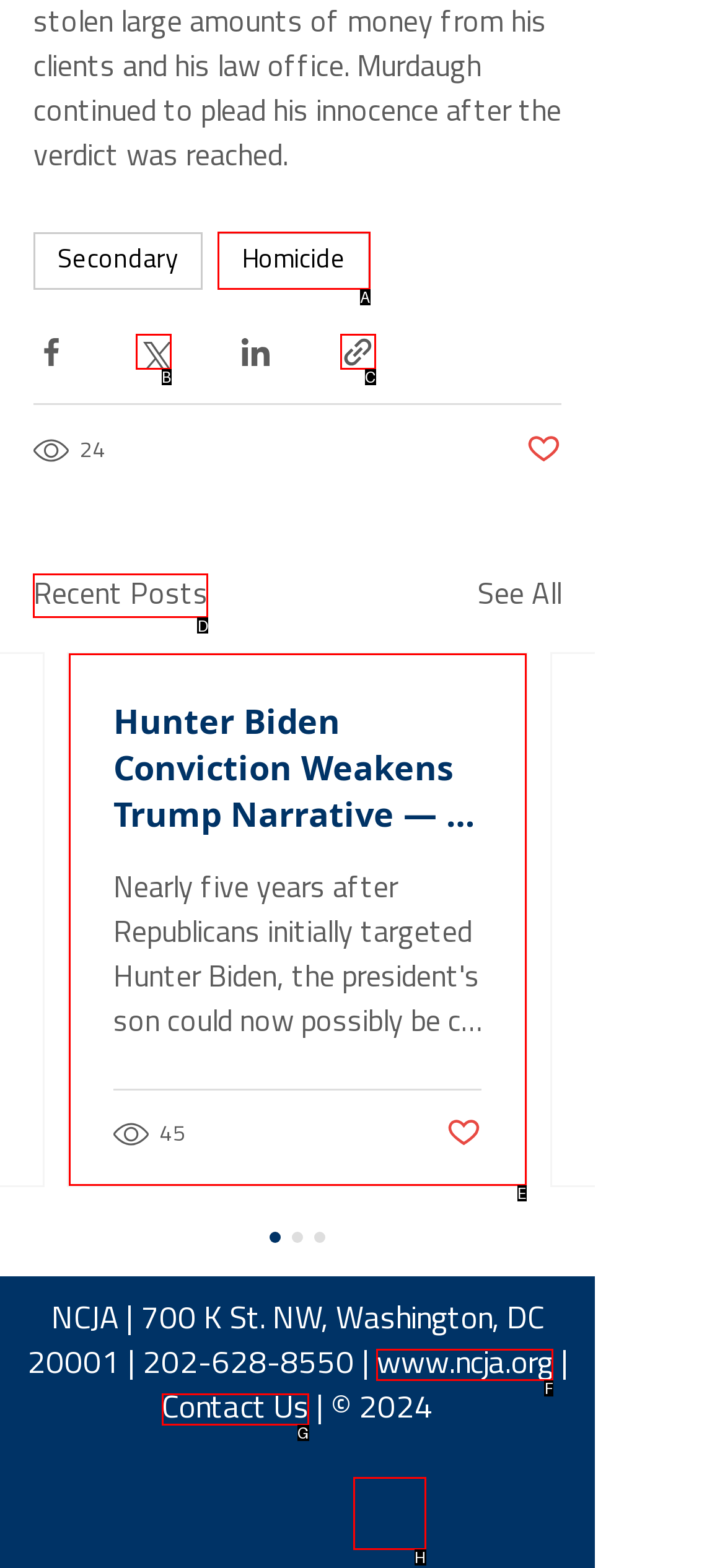Select the appropriate bounding box to fulfill the task: View recent posts Respond with the corresponding letter from the choices provided.

D